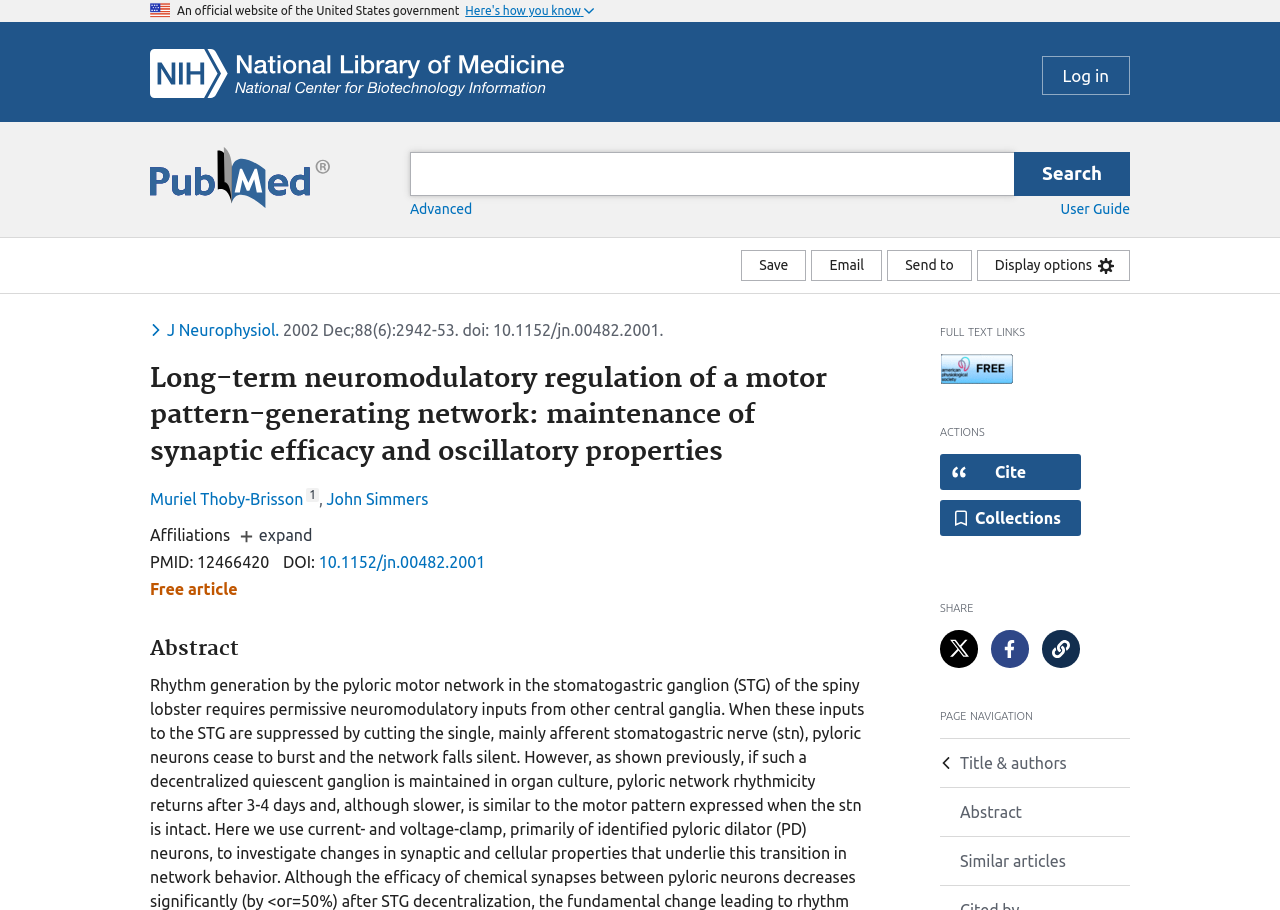Highlight the bounding box coordinates of the element that should be clicked to carry out the following instruction: "View the shopping cart". The coordinates must be given as four float numbers ranging from 0 to 1, i.e., [left, top, right, bottom].

None